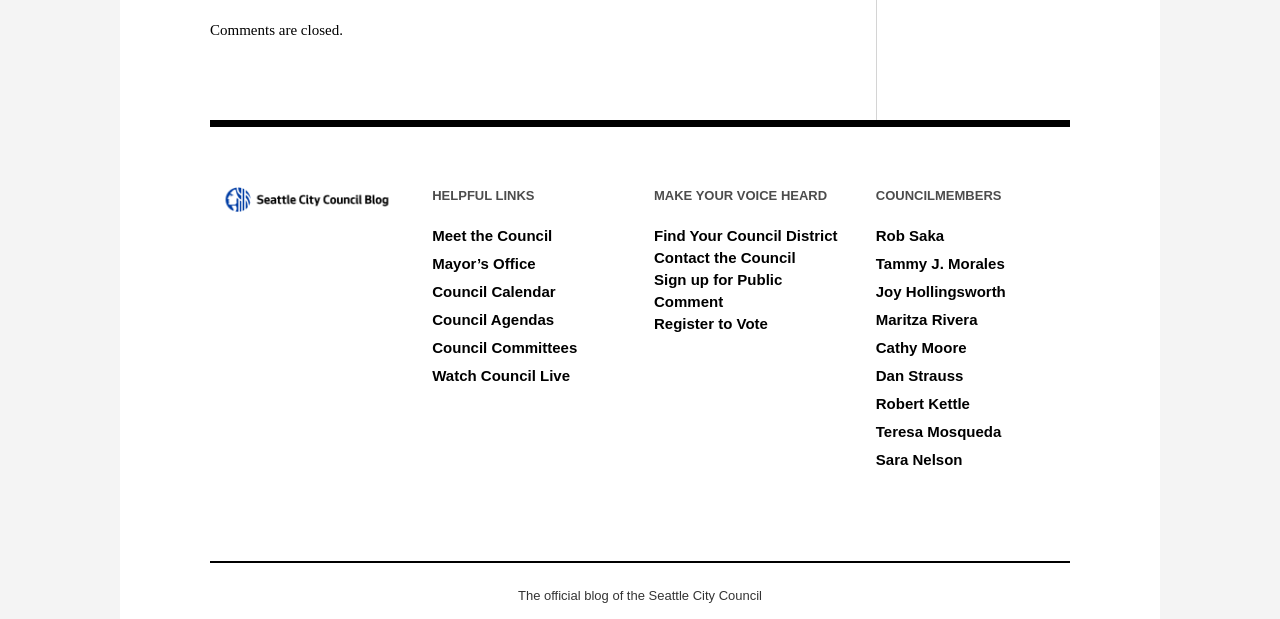What is the purpose of the 'Sign up for Public Comment' link?
Provide an in-depth and detailed answer to the question.

I found the link 'Sign up for Public Comment' under the heading 'MAKE YOUR VOICE HEARD', which suggests that the link is related to making one's voice heard in a public setting, likely through commenting.